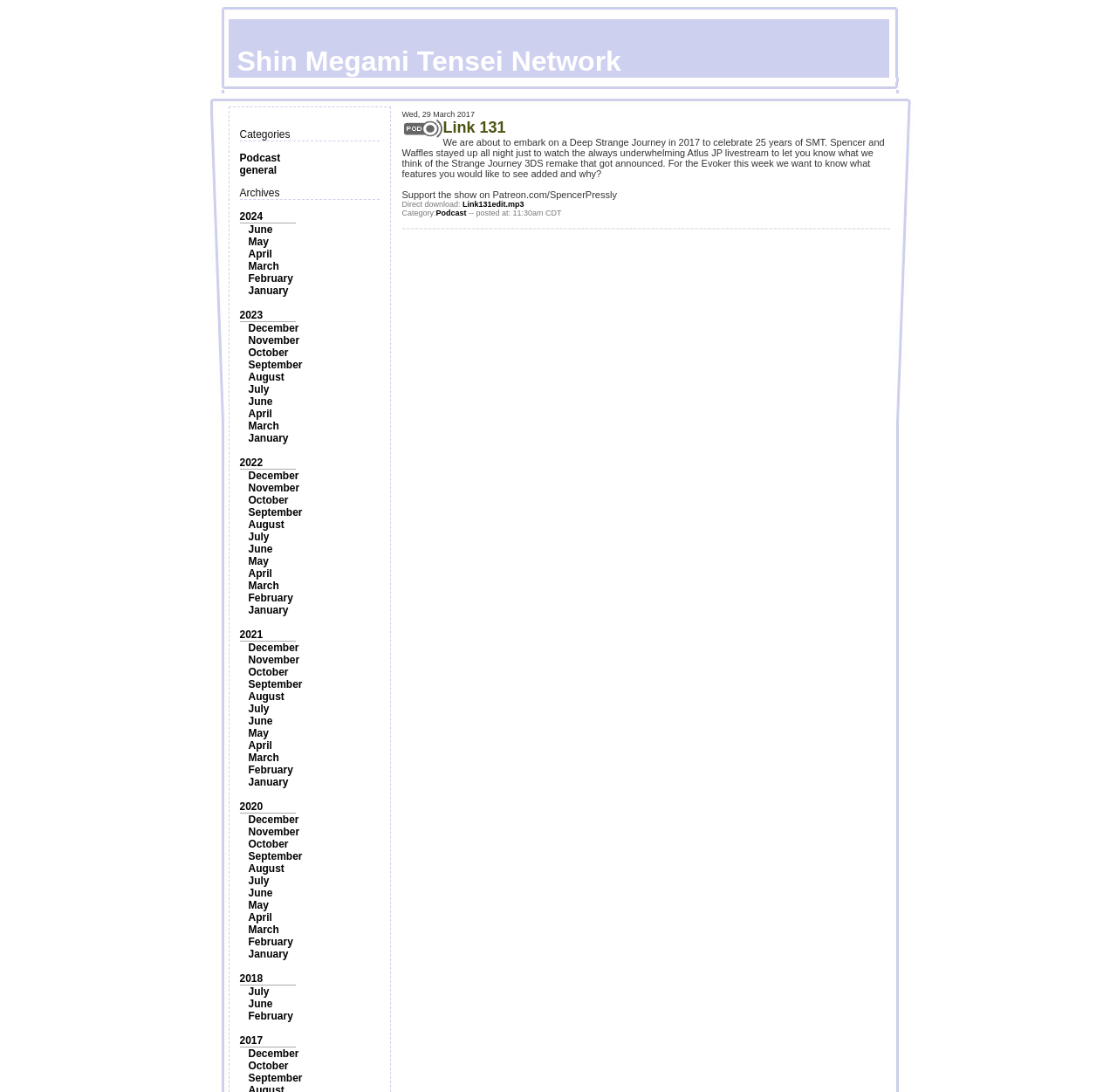What is the date mentioned in the podcast description?
Using the information presented in the image, please offer a detailed response to the question.

The date mentioned in the podcast description can be found in the text 'Wed, 29 March 2017 Link 131...' which is part of the podcast description.